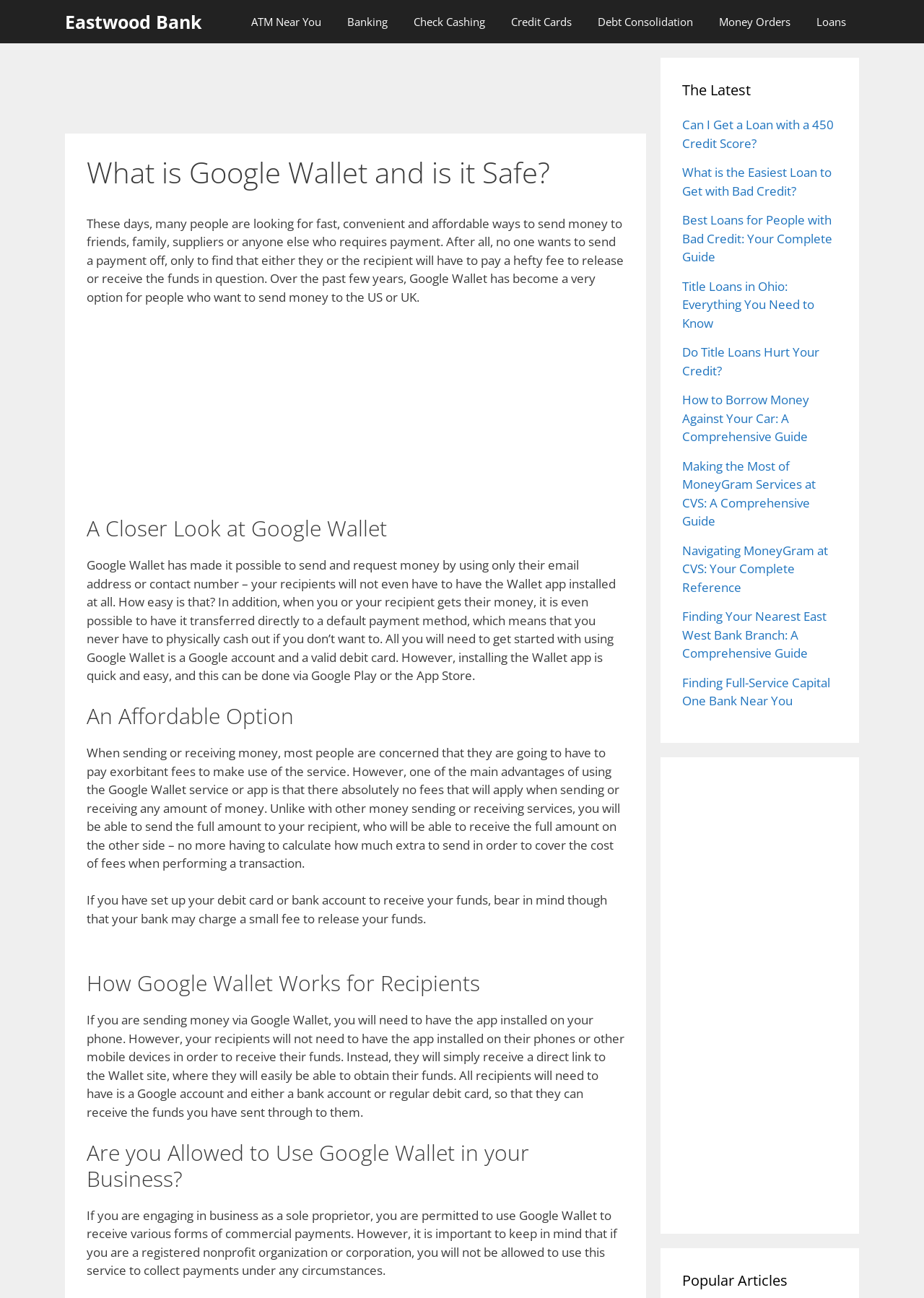Find the bounding box coordinates for the UI element whose description is: "ATM Near You". The coordinates should be four float numbers between 0 and 1, in the format [left, top, right, bottom].

[0.258, 0.0, 0.362, 0.033]